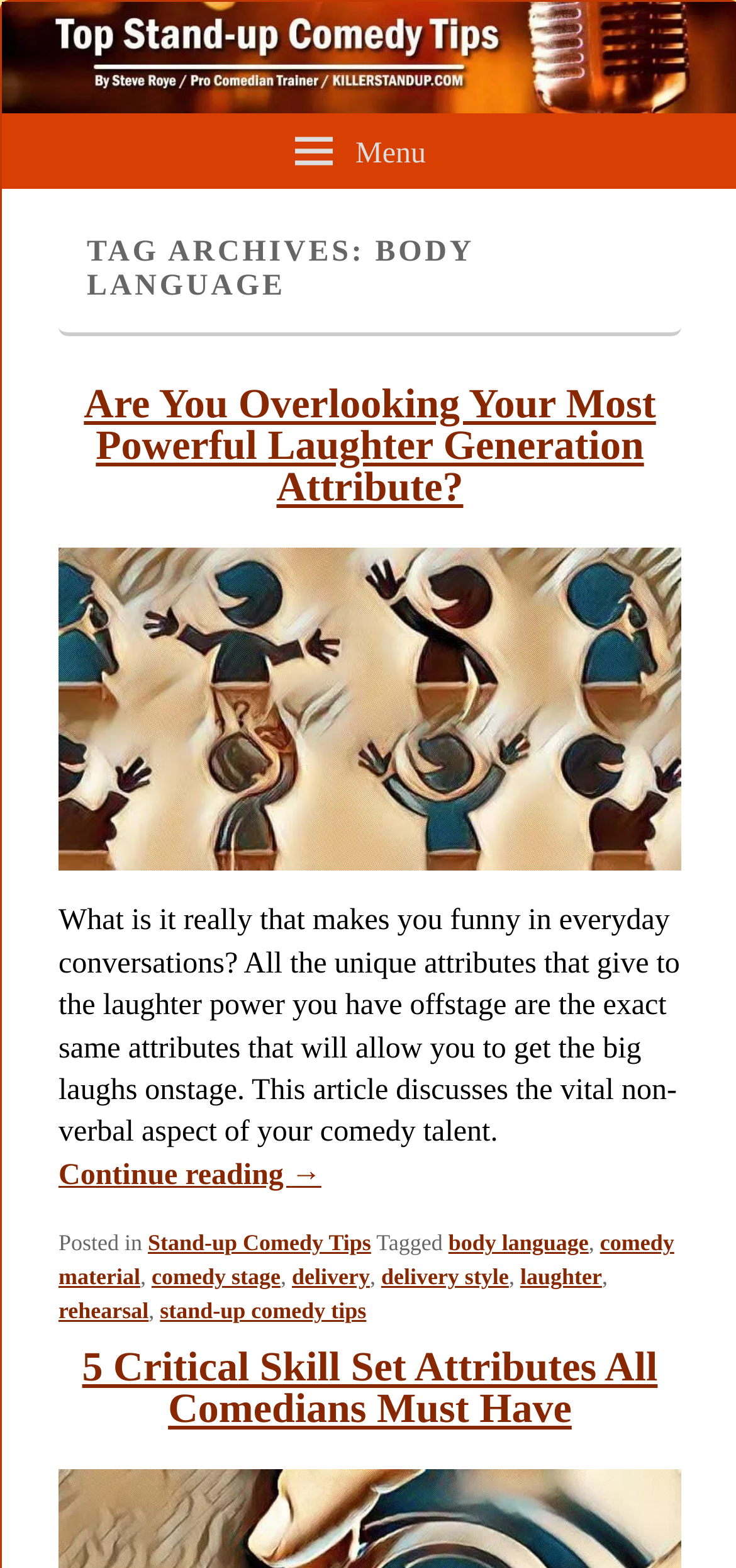With reference to the image, please provide a detailed answer to the following question: Is there a menu on the webpage?

I found a link element with the text ' Menu' at the top of the webpage, which suggests that there is a menu on the webpage.